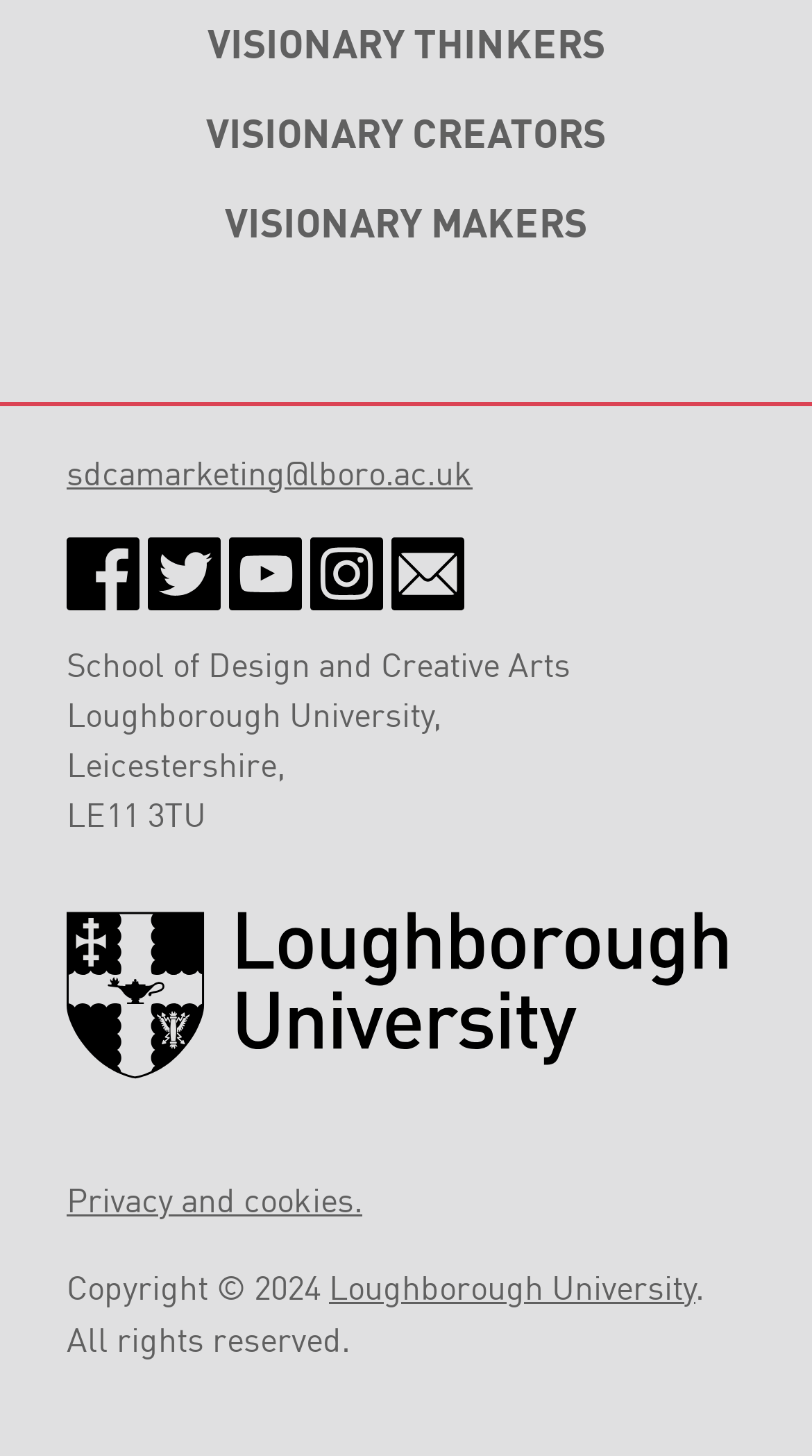Can you identify the bounding box coordinates of the clickable region needed to carry out this instruction: 'View the Loughborough University logo'? The coordinates should be four float numbers within the range of 0 to 1, stated as [left, top, right, bottom].

[0.082, 0.625, 0.897, 0.741]